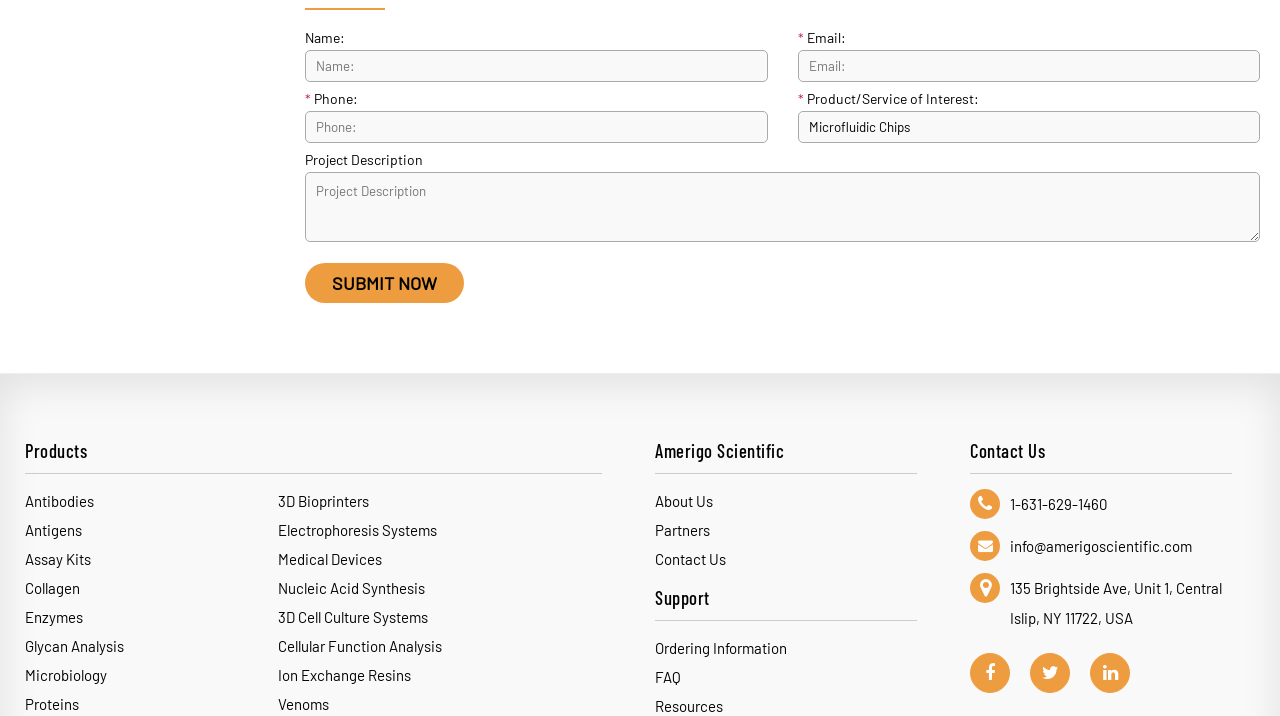Determine the bounding box coordinates of the clickable element to complete this instruction: "View Antibodies". Provide the coordinates in the format of four float numbers between 0 and 1, [left, top, right, bottom].

[0.02, 0.687, 0.073, 0.712]